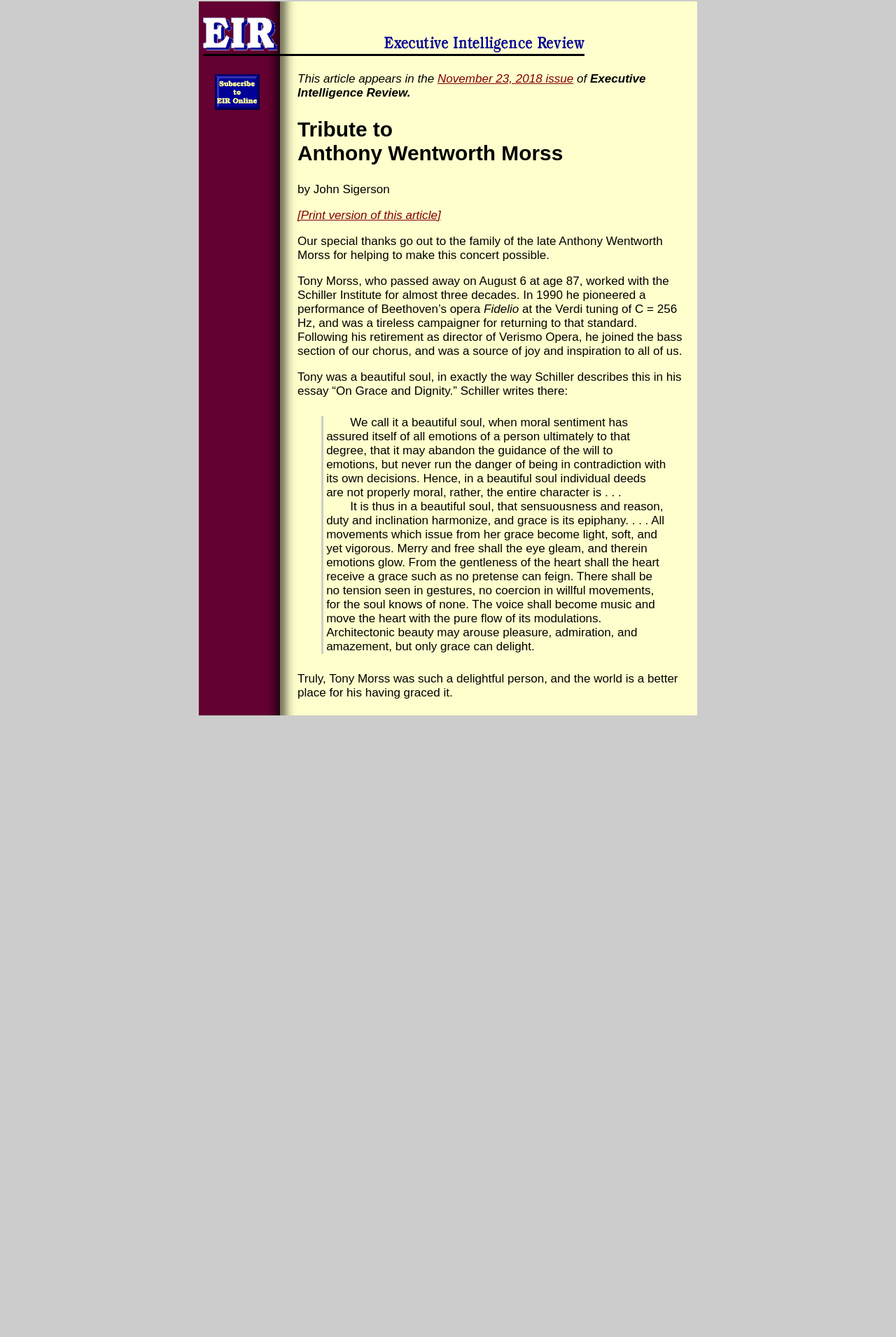What is the name of the person being tributed?
Based on the image, please offer an in-depth response to the question.

The webpage is a tribute to Anthony Wentworth Morss, as indicated by the heading 'Tribute to Anthony Wentworth Morss' and the text throughout the page.